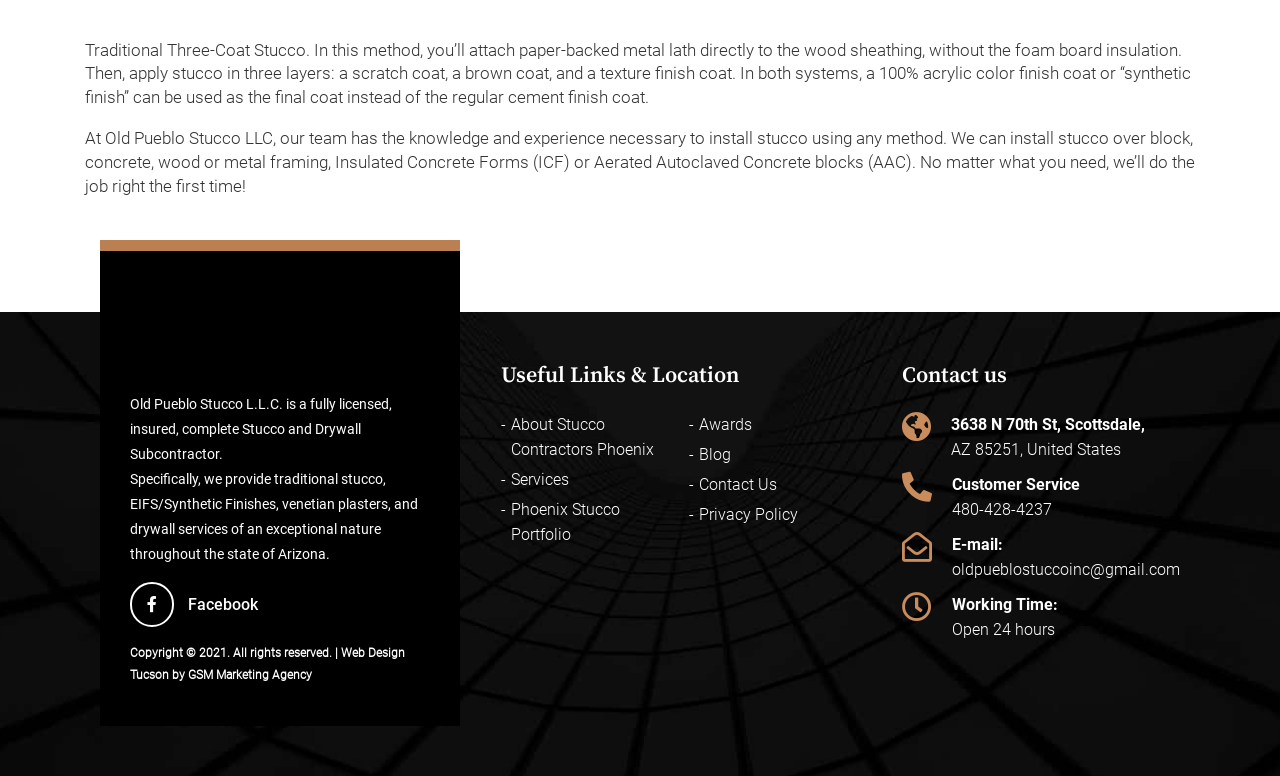Please identify the bounding box coordinates of the area that needs to be clicked to fulfill the following instruction: "Read the recent post 'Helping the Next Generation Find a Home in ALA'."

None